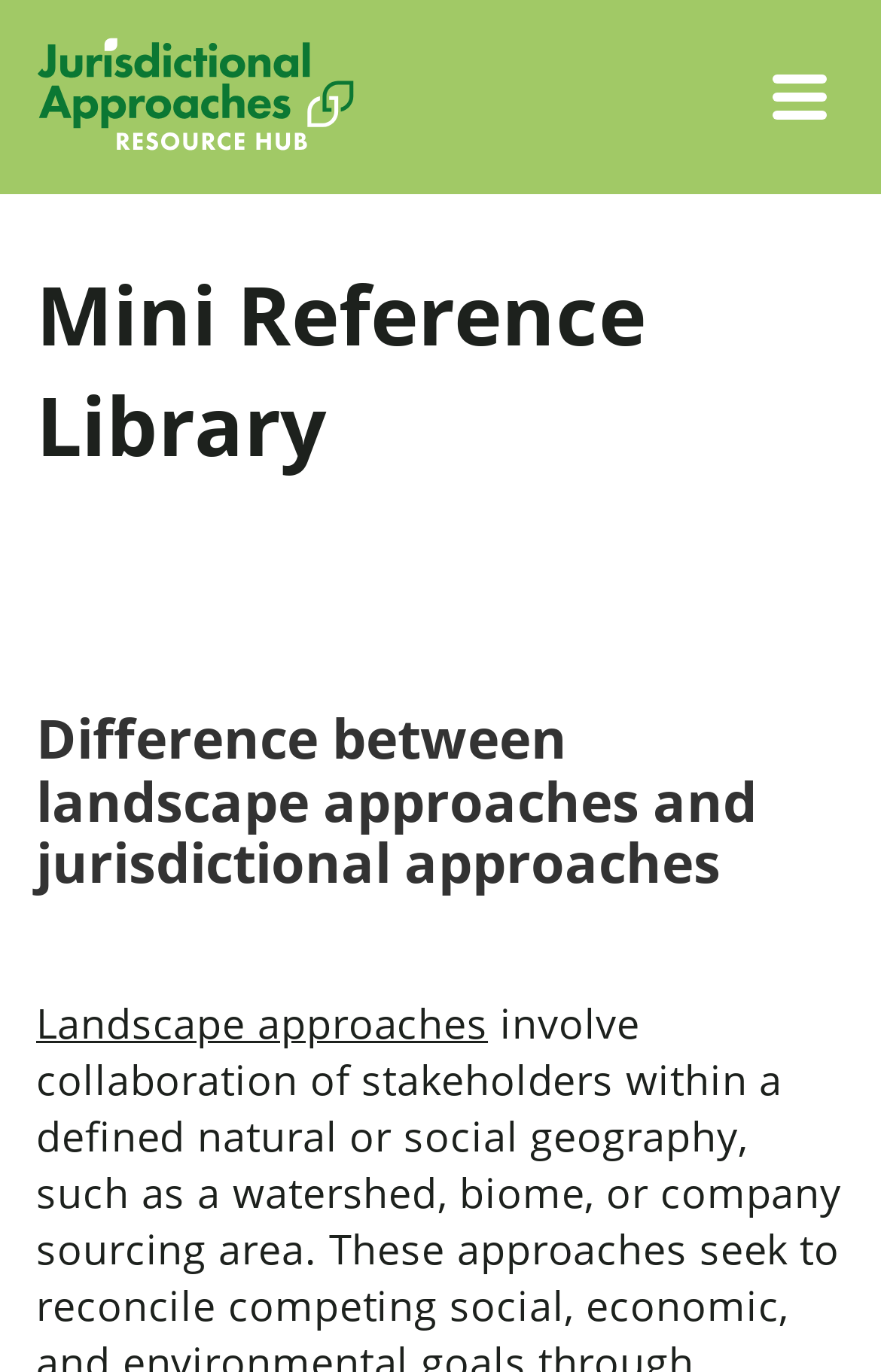Please provide a comprehensive answer to the question based on the screenshot: What is the purpose of the search box?

I found a search box on the webpage with a placeholder text 'Search', and a button next to it, which suggests that the purpose of the search box is to search the mini reference library.